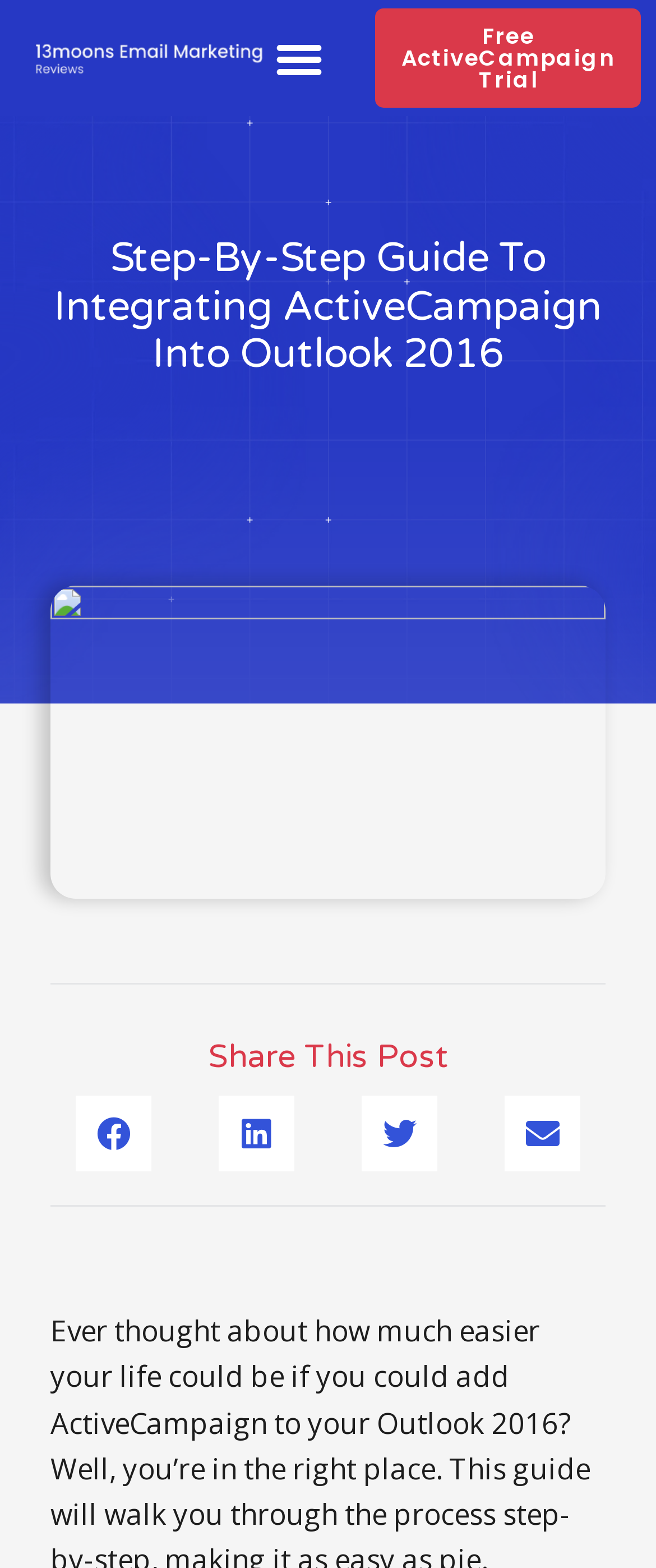Is the 'Free ActiveCampaign Trial' link a prominent element?
Examine the image and give a concise answer in one word or a short phrase.

Yes